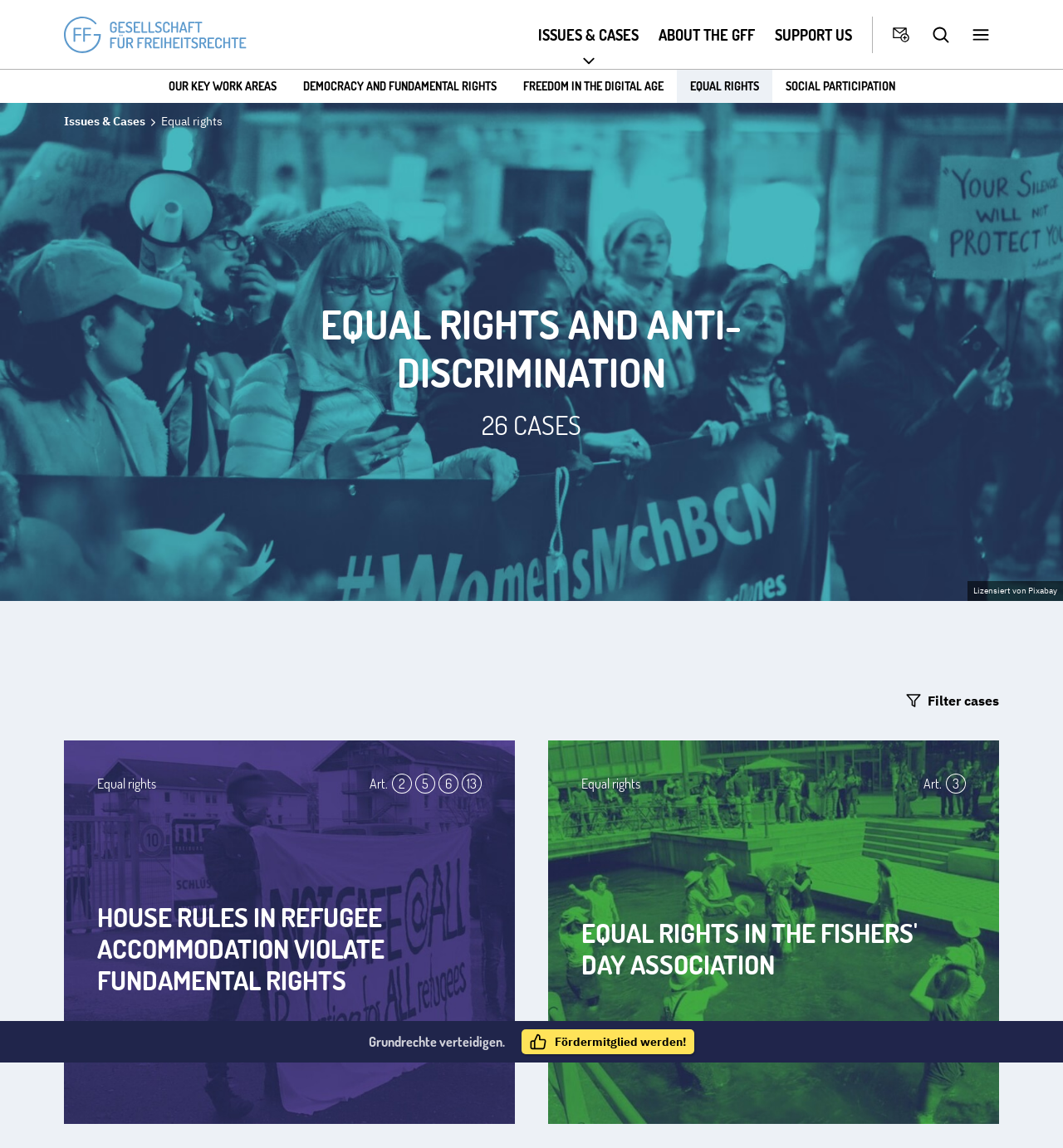Identify the bounding box coordinates of the region that should be clicked to execute the following instruction: "Read about 'HOUSE RULES IN REFUGEE ACCOMMODATION VIOLATE FUNDAMENTAL RIGHTS'".

[0.091, 0.785, 0.453, 0.868]